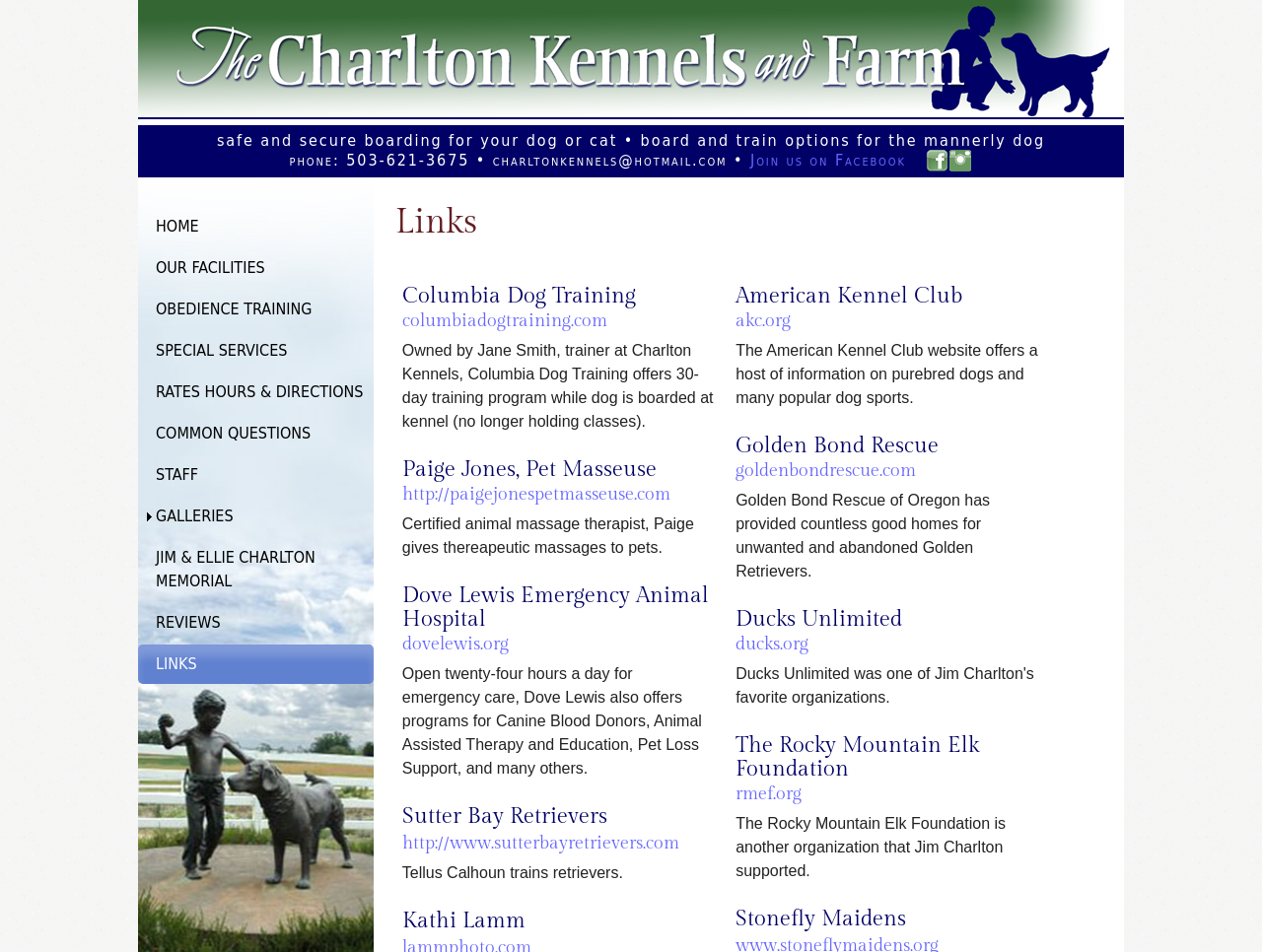What is the name of the kennels?
Please provide a comprehensive answer based on the contents of the image.

The name of the kennels can be found in the heading 'Charlton Kennels and Farm' at the top of the webpage, which is also the title of the webpage.